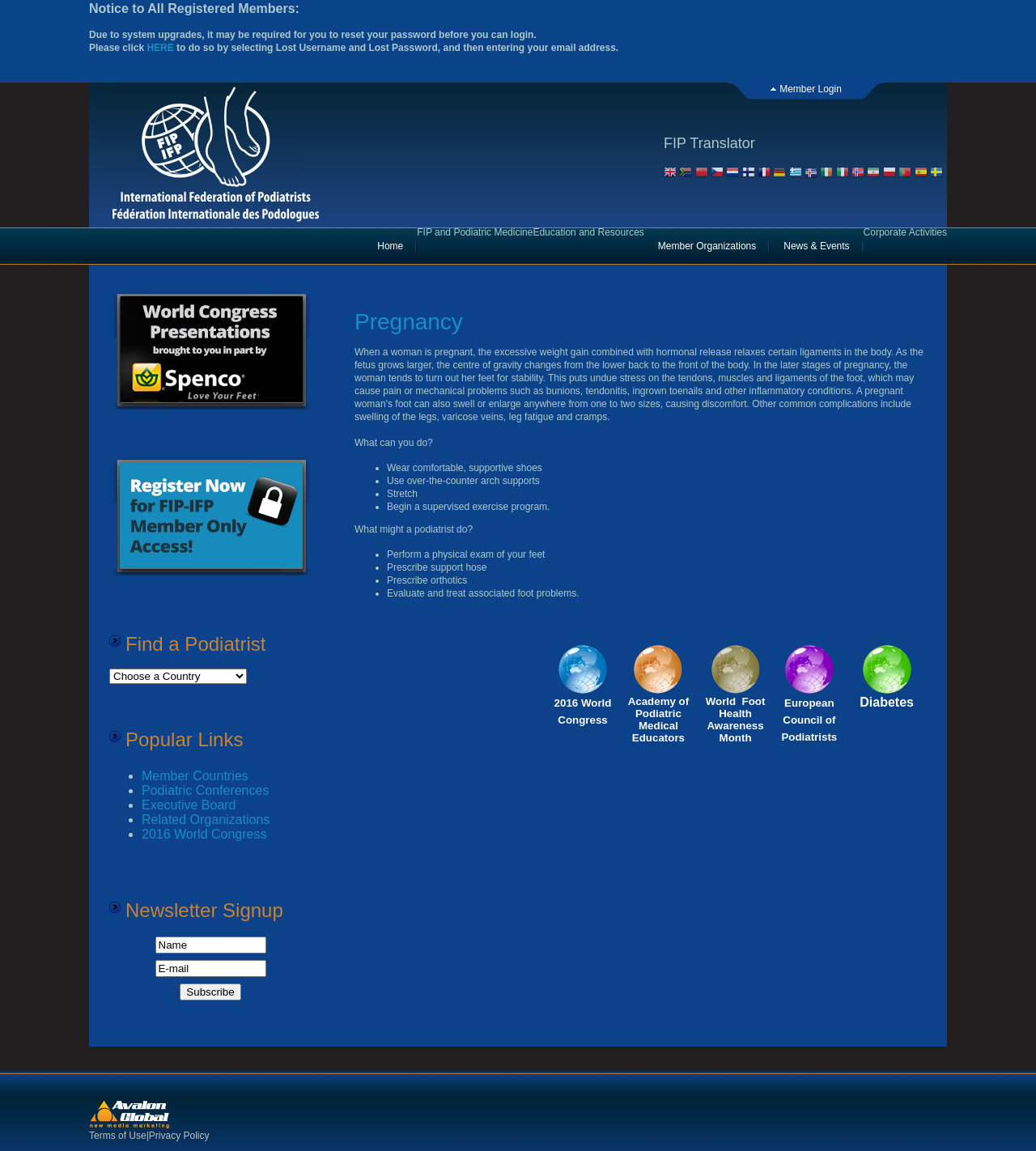For the given element description Academy of Podiatric Medical Educators, determine the bounding box coordinates of the UI element. The coordinates should follow the format (top-left x, top-left y, bottom-right x, bottom-right y) and be within the range of 0 to 1.

[0.606, 0.603, 0.665, 0.646]